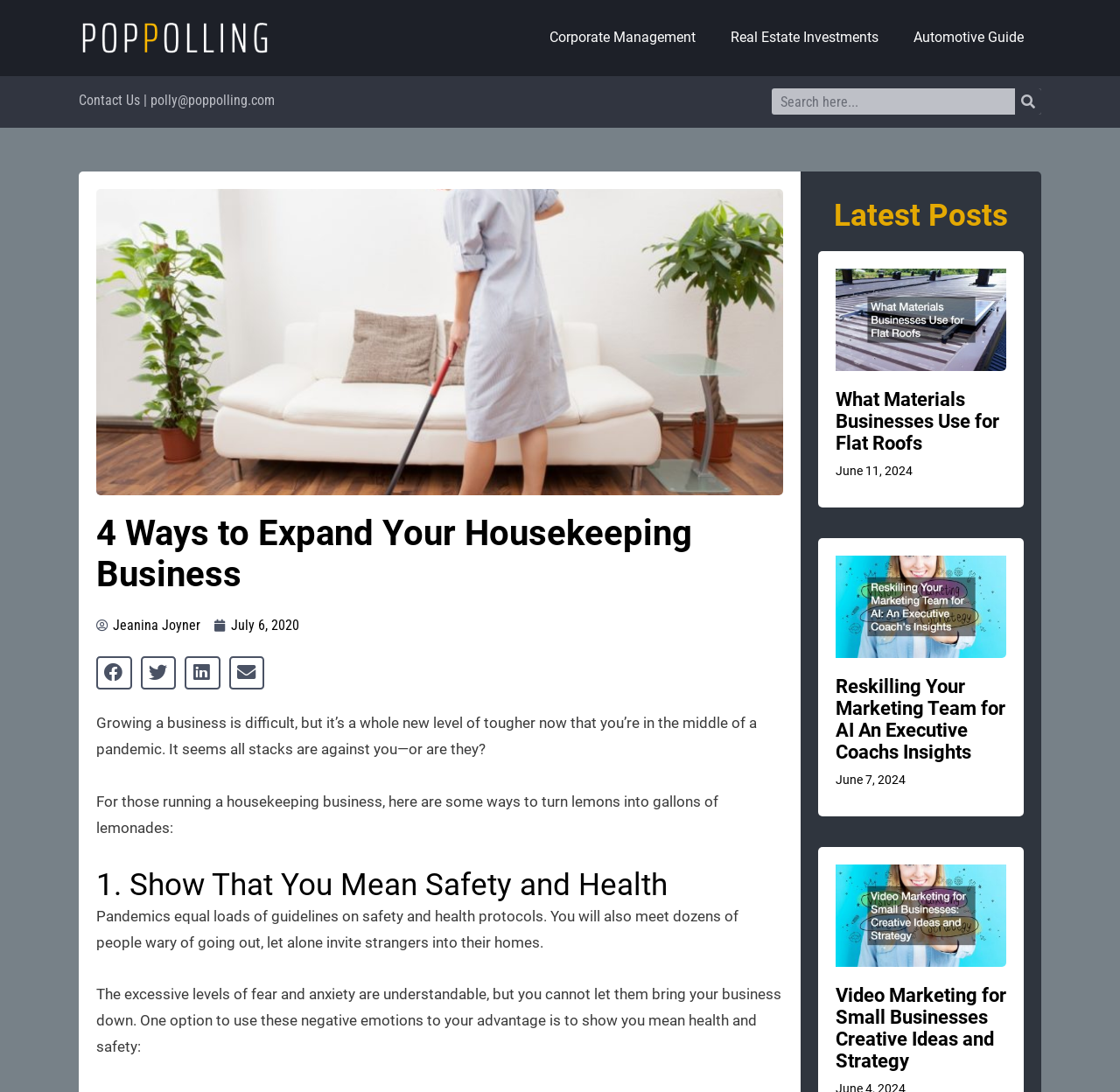Please identify the bounding box coordinates of the region to click in order to complete the task: "Check latest post What Materials Businesses Use for Flat Roofs". The coordinates must be four float numbers between 0 and 1, specified as [left, top, right, bottom].

[0.746, 0.355, 0.898, 0.416]